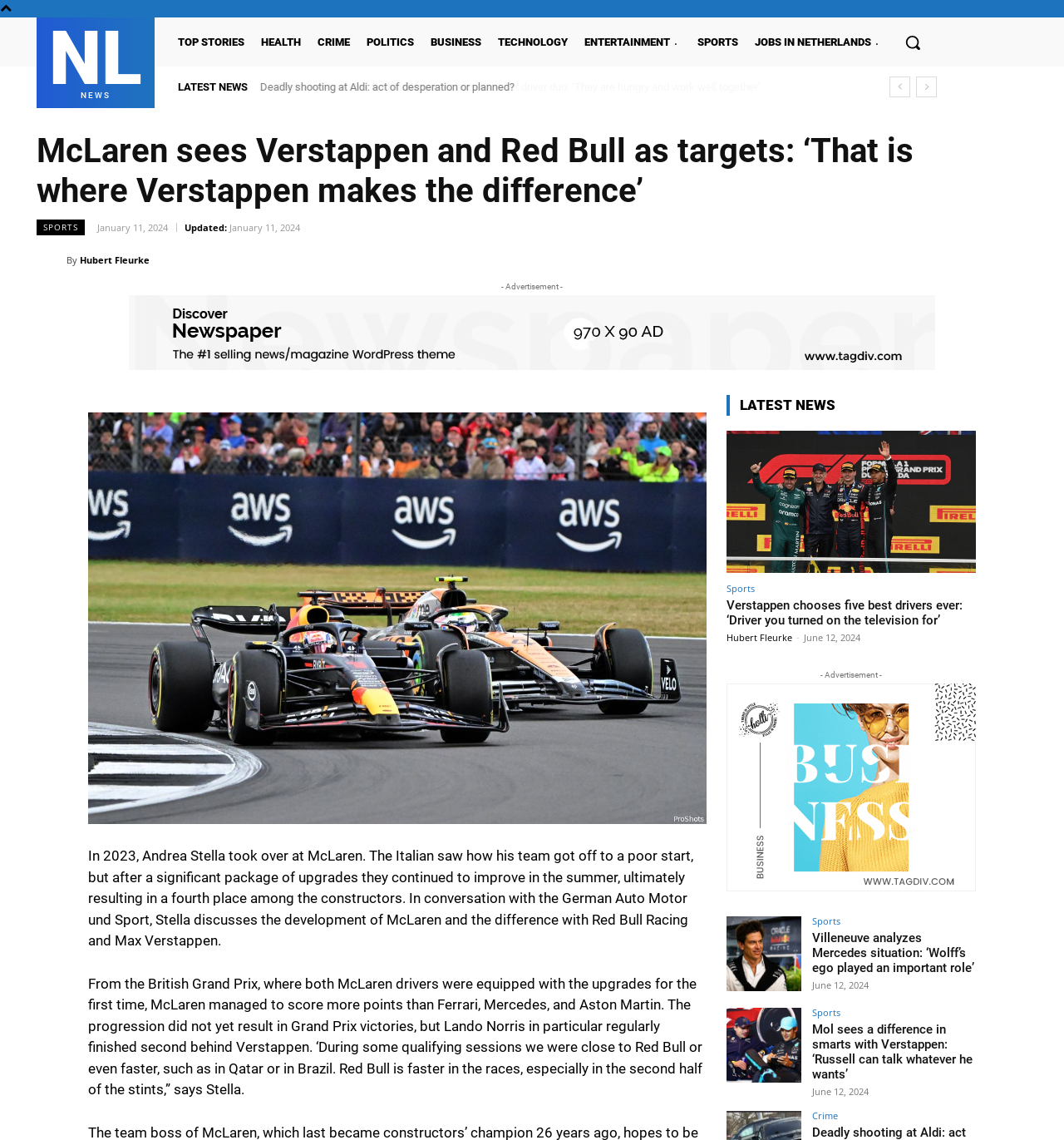Identify the title of the webpage and provide its text content.

McLaren sees Verstappen and Red Bull as targets: ‘That is where Verstappen makes the difference’